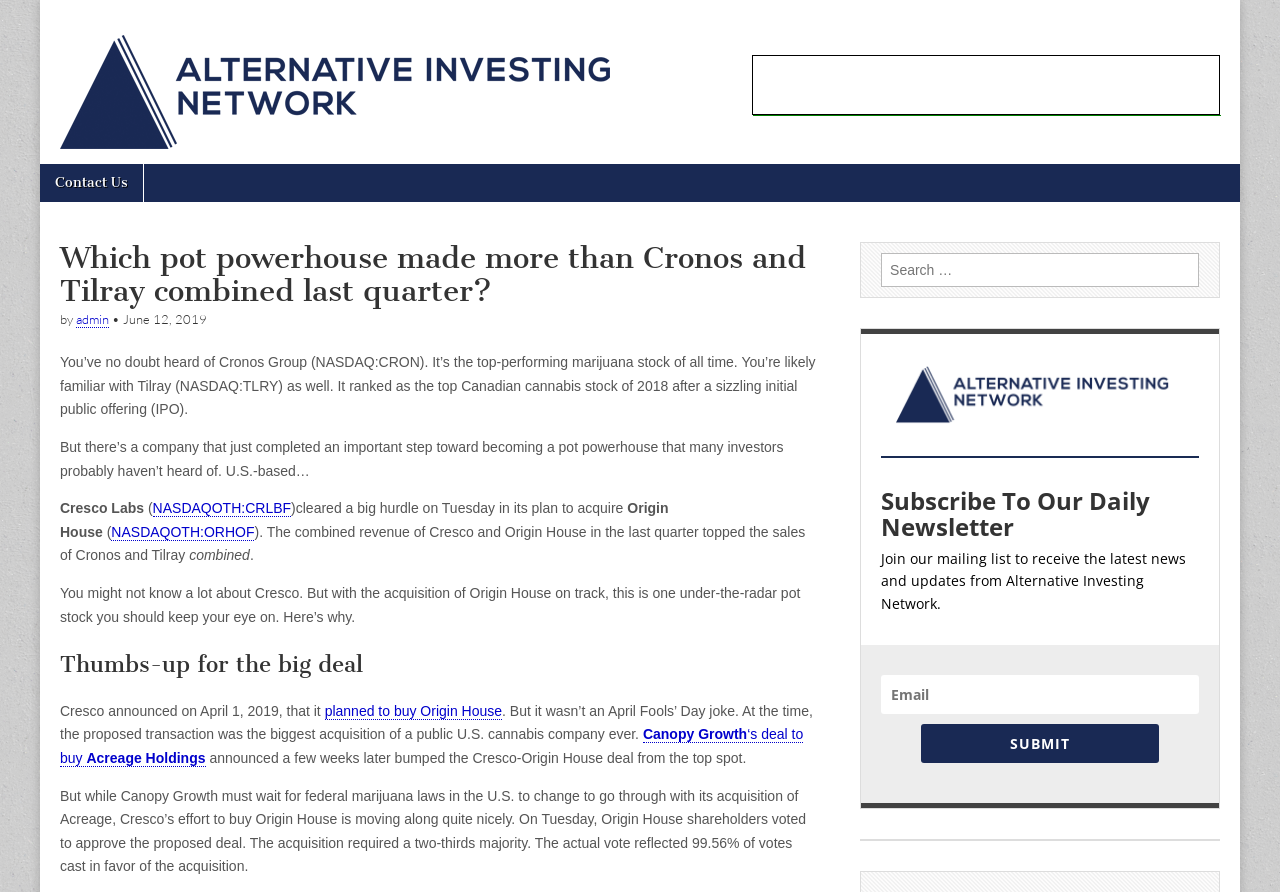Can you find the bounding box coordinates for the element to click on to achieve the instruction: "Enter email address"?

[0.688, 0.757, 0.937, 0.8]